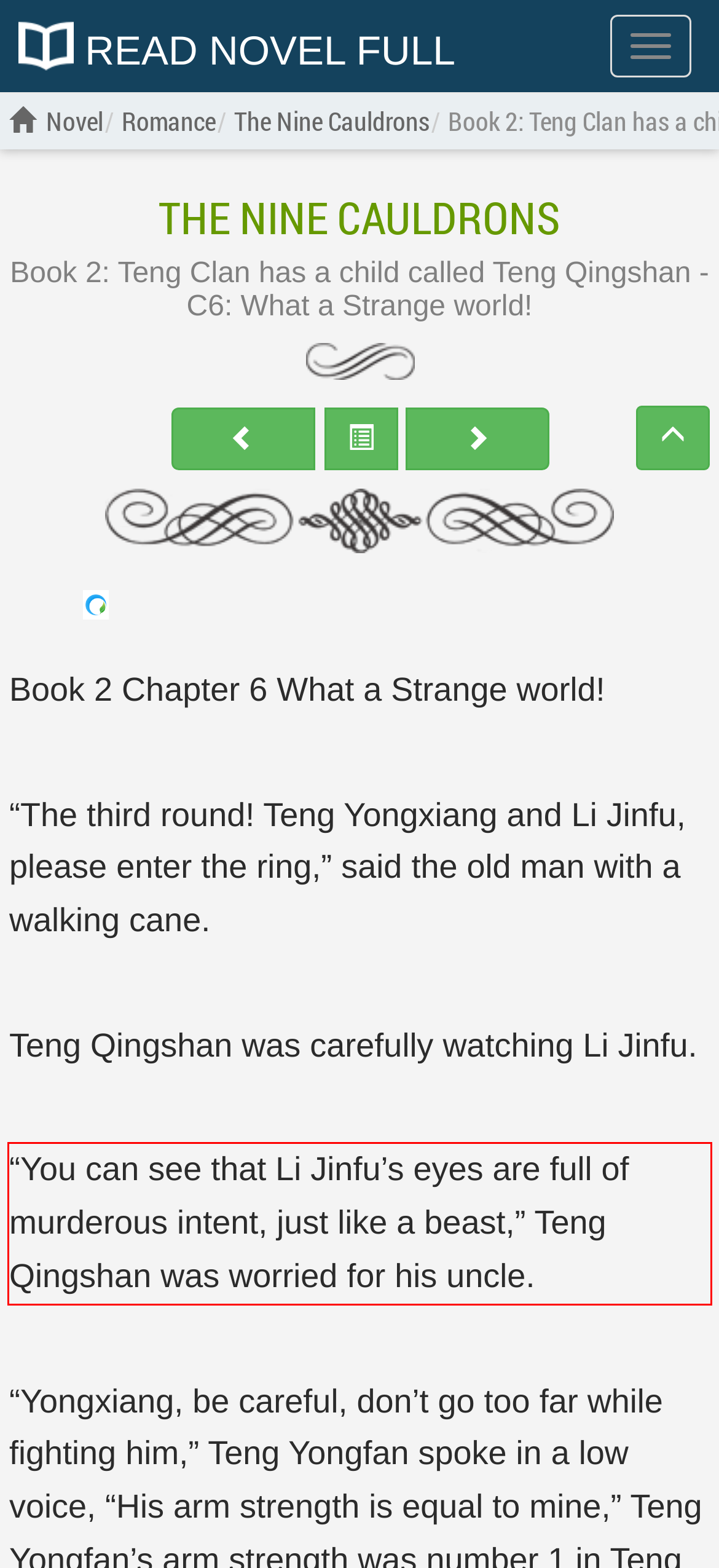Examine the screenshot of the webpage, locate the red bounding box, and perform OCR to extract the text contained within it.

“You can see that Li Jinfu’s eyes are full of murderous intent, just like a beast,” Teng Qingshan was worried for his uncle.